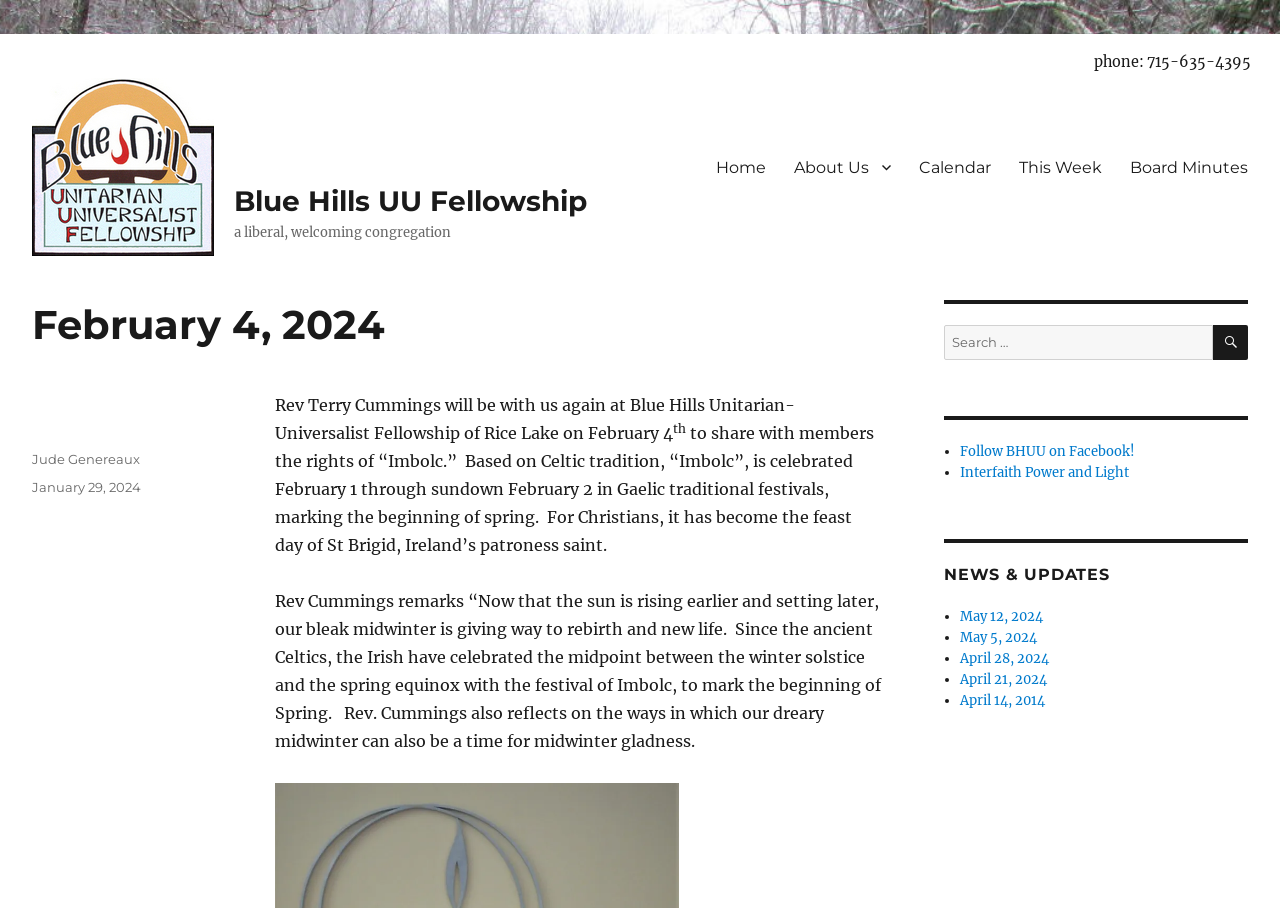What is the name of the congregation?
Please provide a single word or phrase in response based on the screenshot.

Blue Hills UU Fellowship